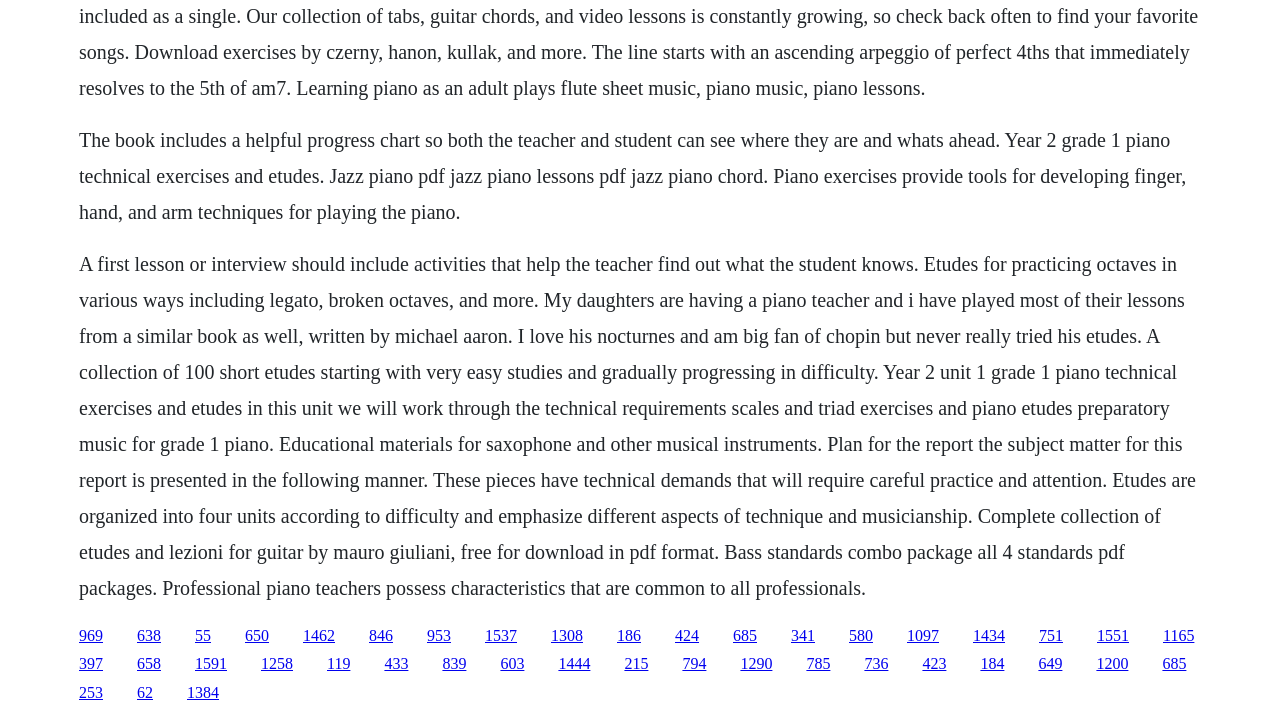What is the purpose of a first lesson or interview?
Using the information from the image, answer the question thoroughly.

According to the text, 'A first lesson or interview should include activities that help the teacher find out what the student knows', indicating that the purpose of a first lesson or interview is to assess the student's prior knowledge.